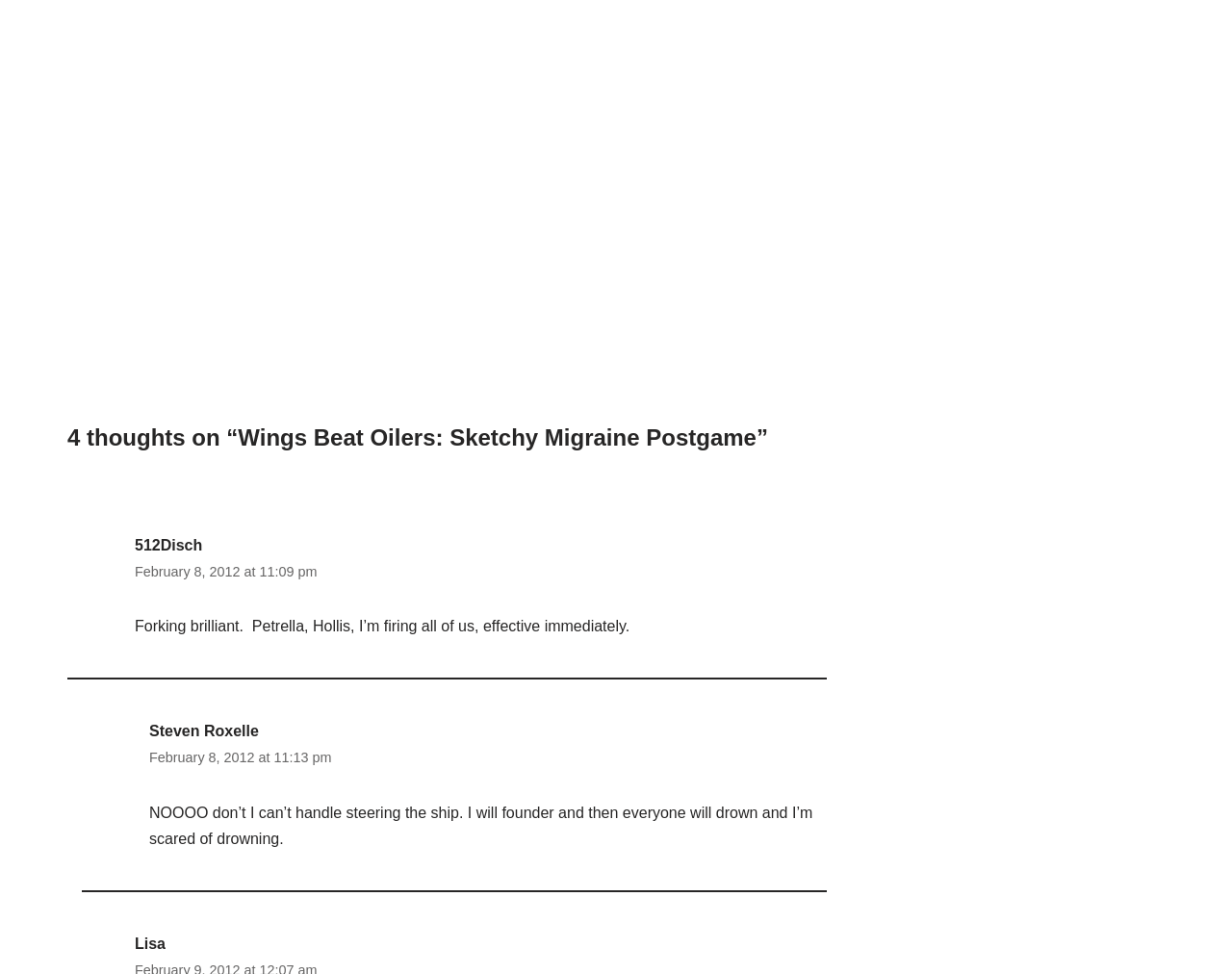Given the element description 512Disch, predict the bounding box coordinates for the UI element in the webpage screenshot. The format should be (top-left x, top-left y, bottom-right x, bottom-right y), and the values should be between 0 and 1.

[0.109, 0.551, 0.164, 0.568]